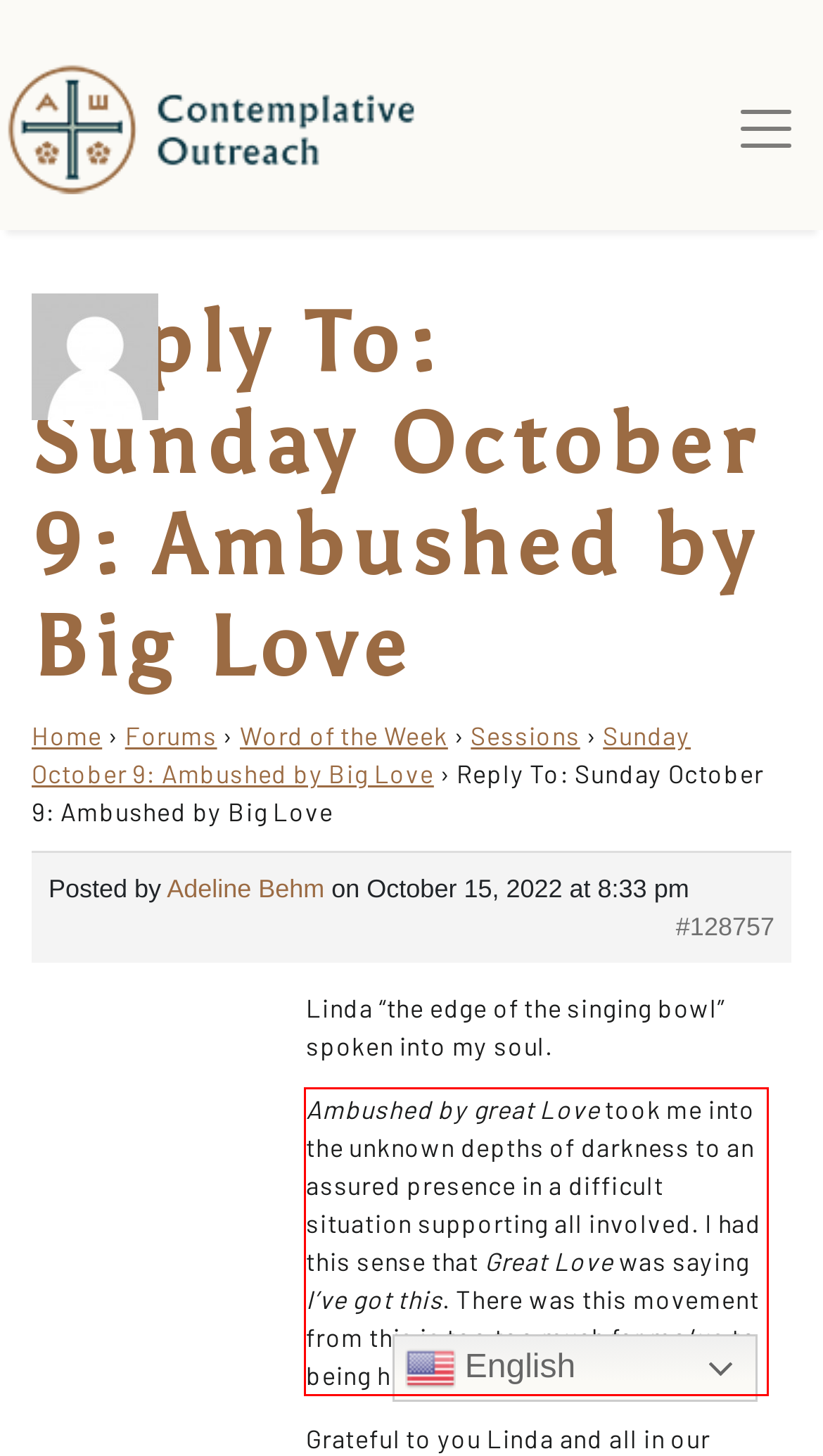By examining the provided screenshot of a webpage, recognize the text within the red bounding box and generate its text content.

Ambushed by great Love took me into the unknown depths of darkness to an assured presence in a difficult situation supporting all involved. I had this sense that Great Love was saying I’ve got this. There was this movement from this is too too much for me/us to being held by I’ve got this.